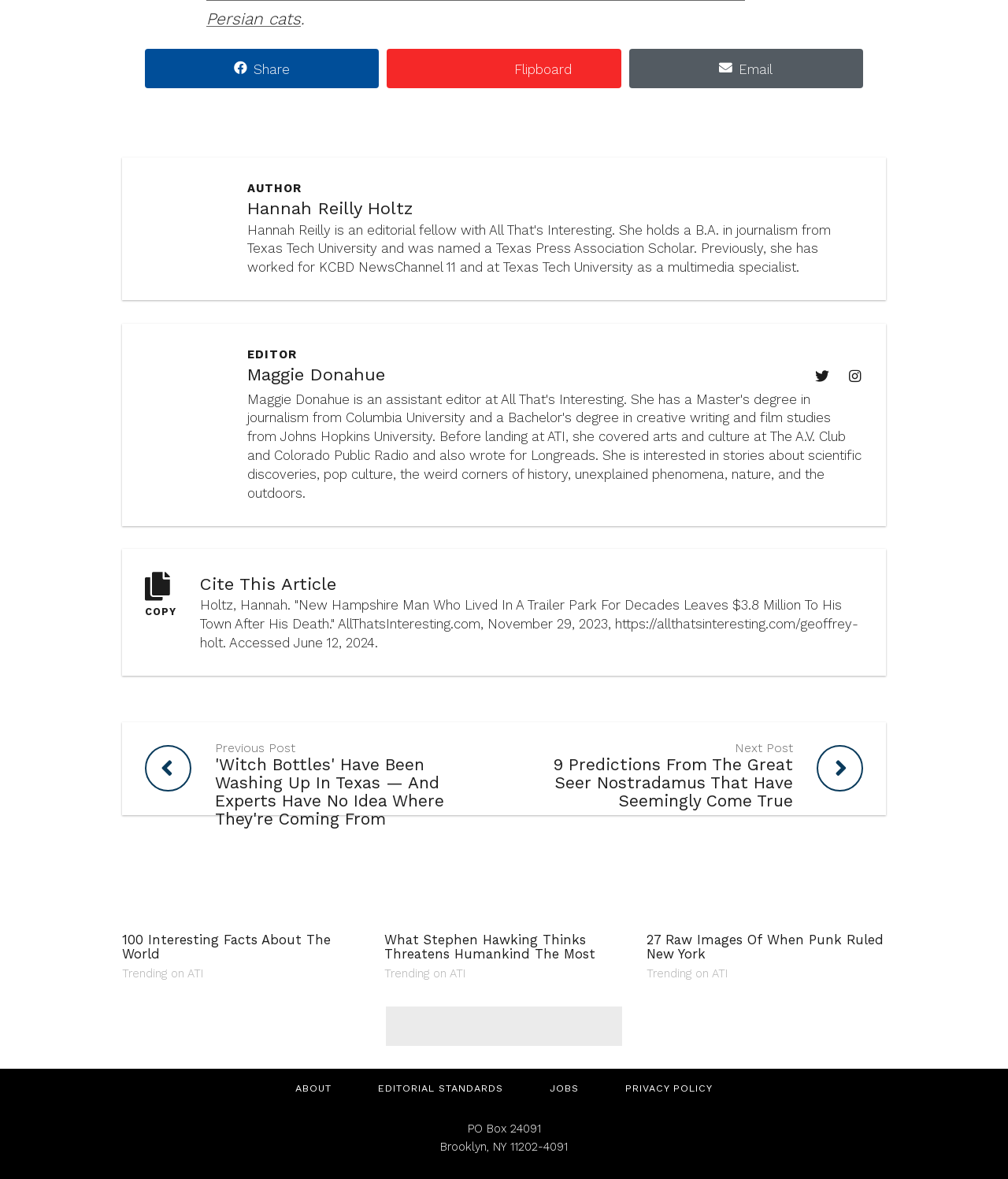Can you find the bounding box coordinates for the element to click on to achieve the instruction: "Read previous post"?

[0.121, 0.613, 0.5, 0.691]